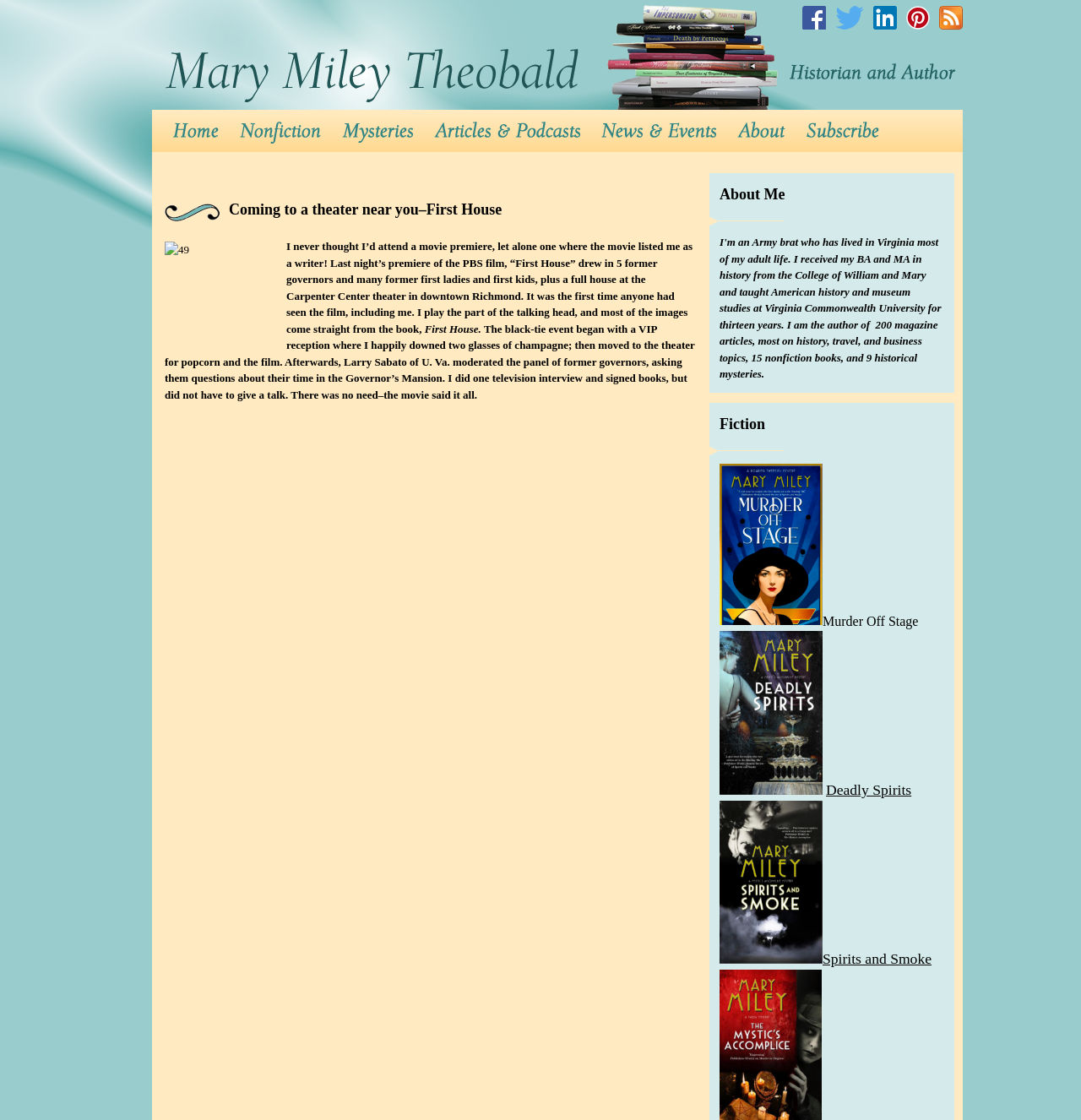Determine the coordinates of the bounding box for the clickable area needed to execute this instruction: "Click the 'Blog' link".

None